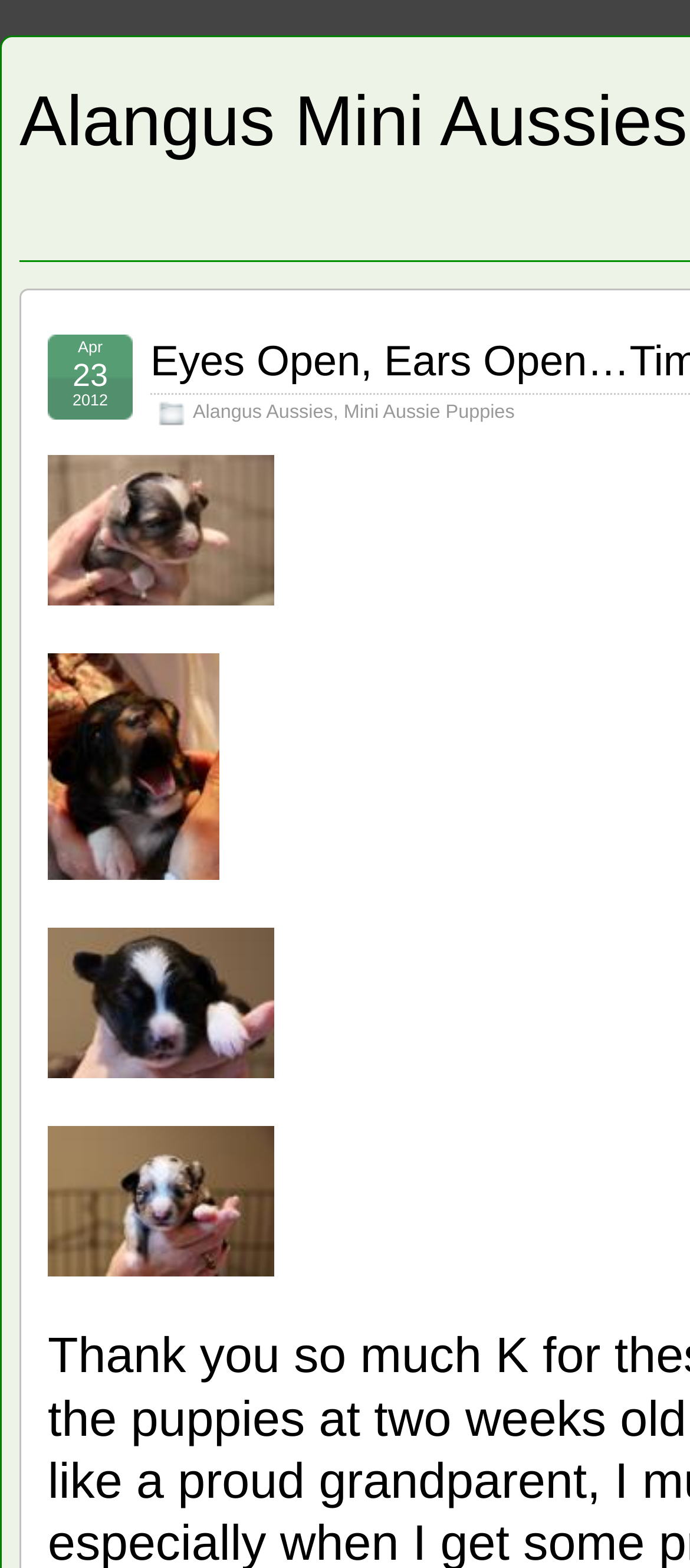Identify and provide the main heading of the webpage.

Eyes Open, Ears Open…Time to Rumble!